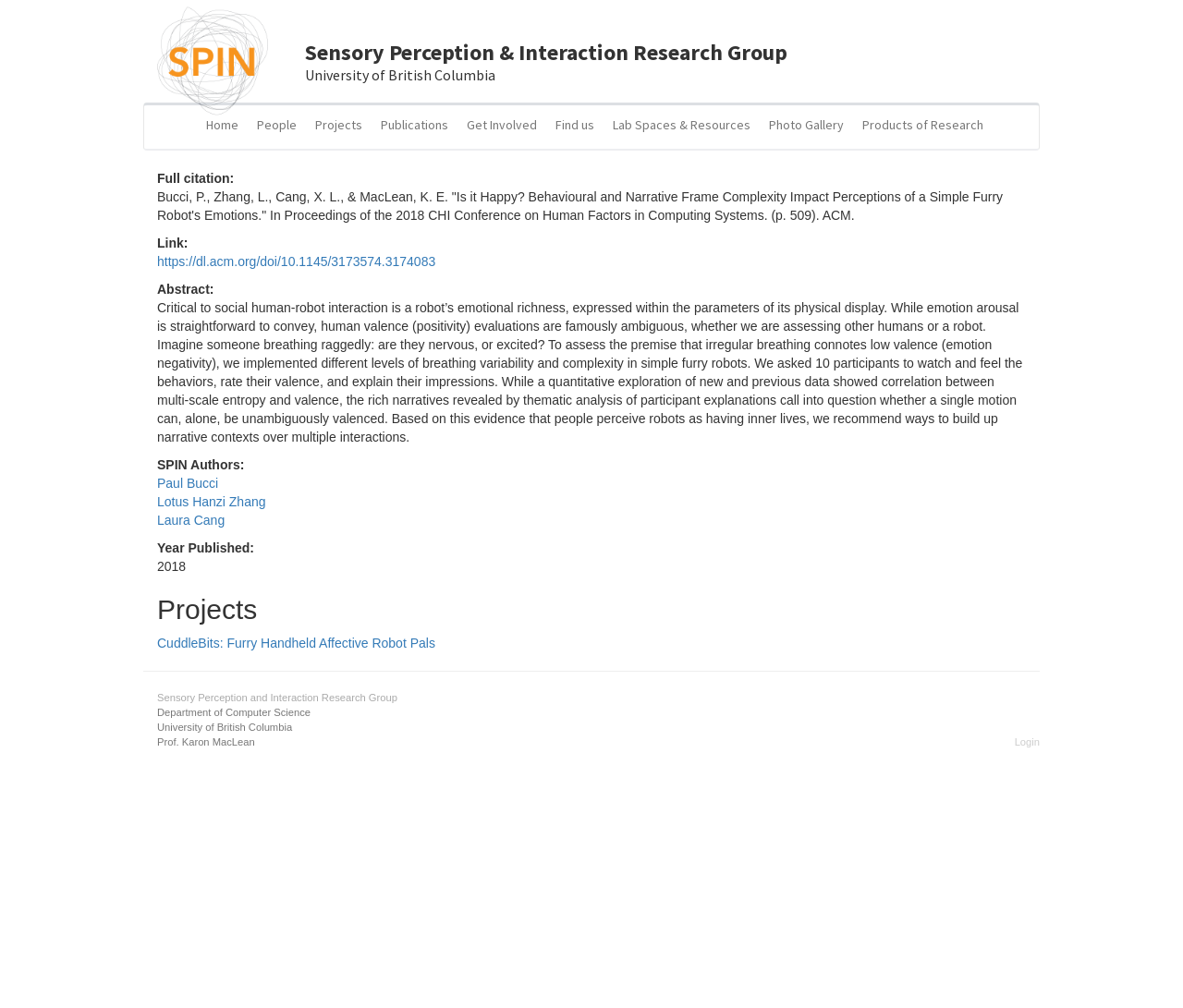Please identify the bounding box coordinates of the clickable area that will fulfill the following instruction: "Login to the system". The coordinates should be in the format of four float numbers between 0 and 1, i.e., [left, top, right, bottom].

[0.858, 0.729, 0.879, 0.743]